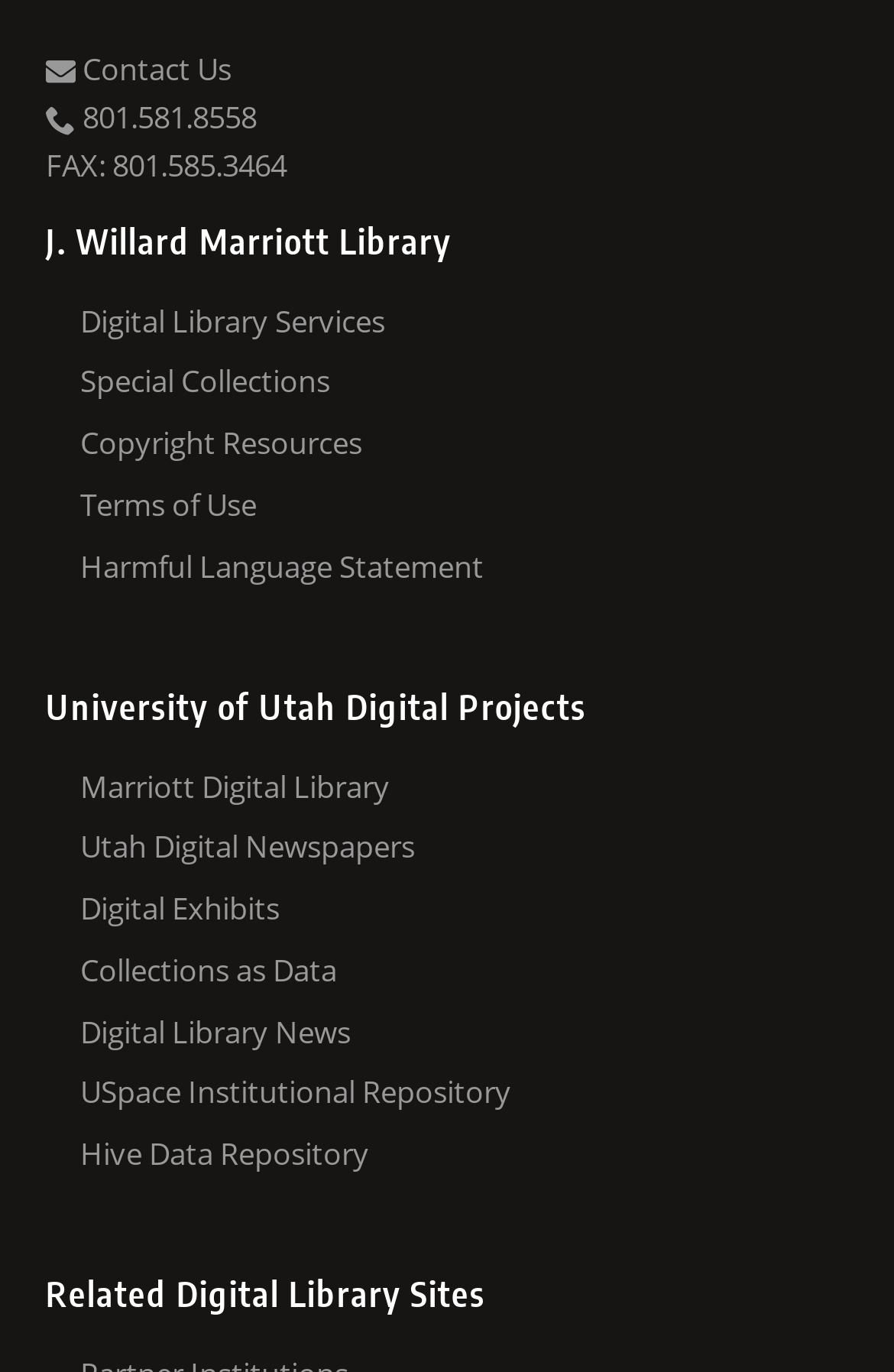Please identify the bounding box coordinates of the element that needs to be clicked to perform the following instruction: "Read Digital Library News".

[0.09, 0.213, 0.949, 0.258]